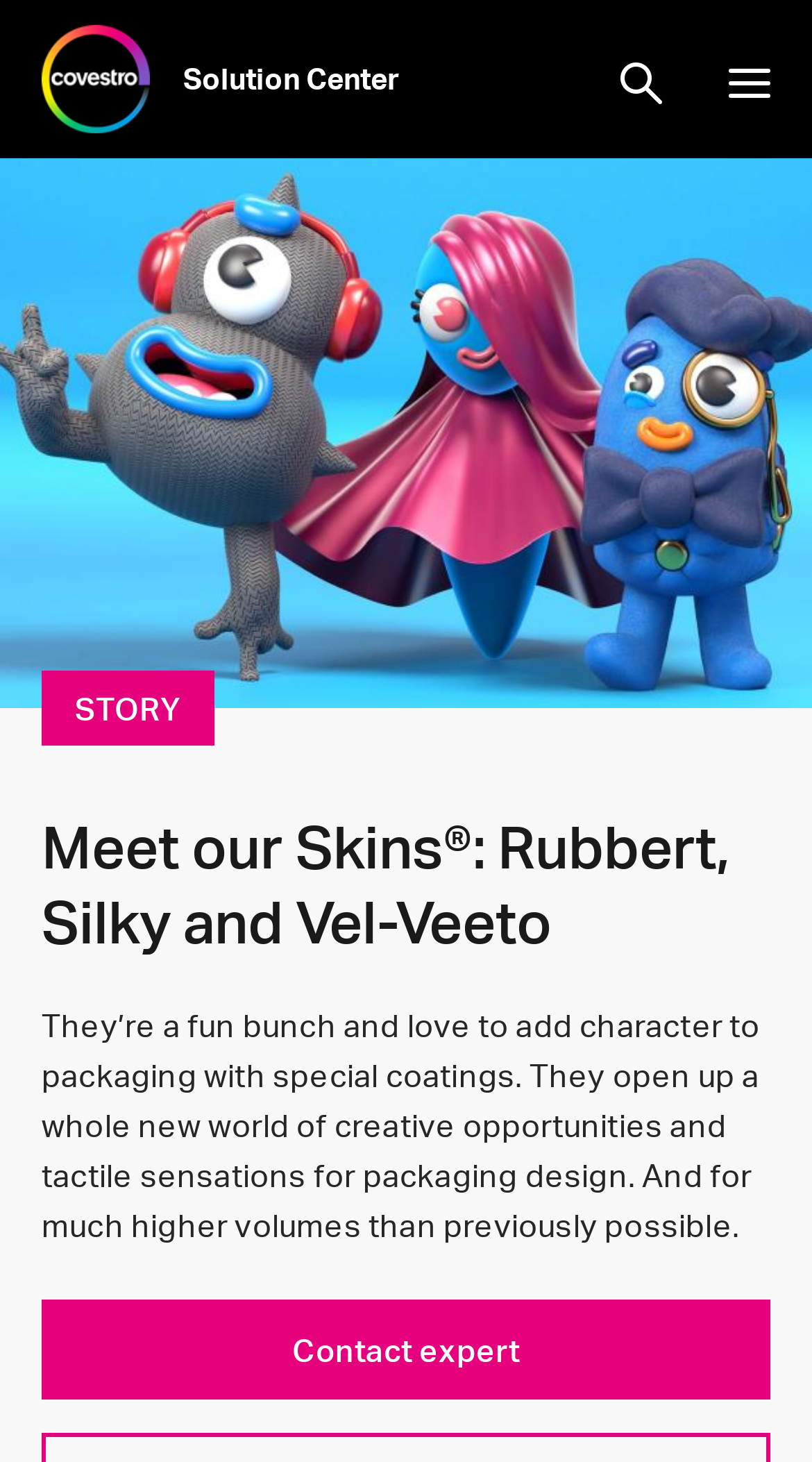Locate the UI element described by Search and provide its bounding box coordinates. Use the format (top-left x, top-left y, bottom-right x, bottom-right y) with all values as floating point numbers between 0 and 1.

[0.764, 0.04, 0.815, 0.068]